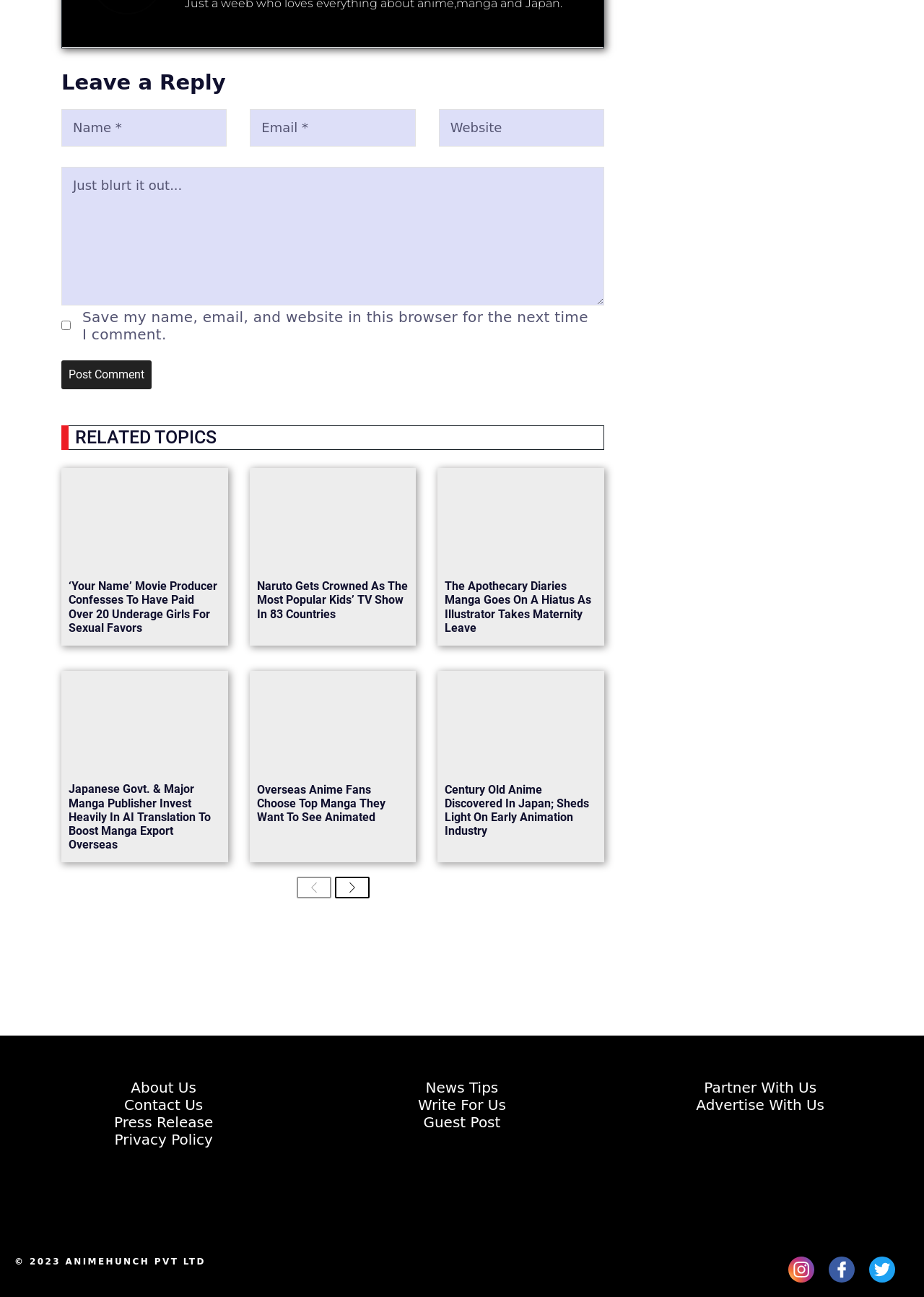How many images are there in the 'RELATED TOPICS' section?
Look at the image and answer the question with a single word or phrase.

5